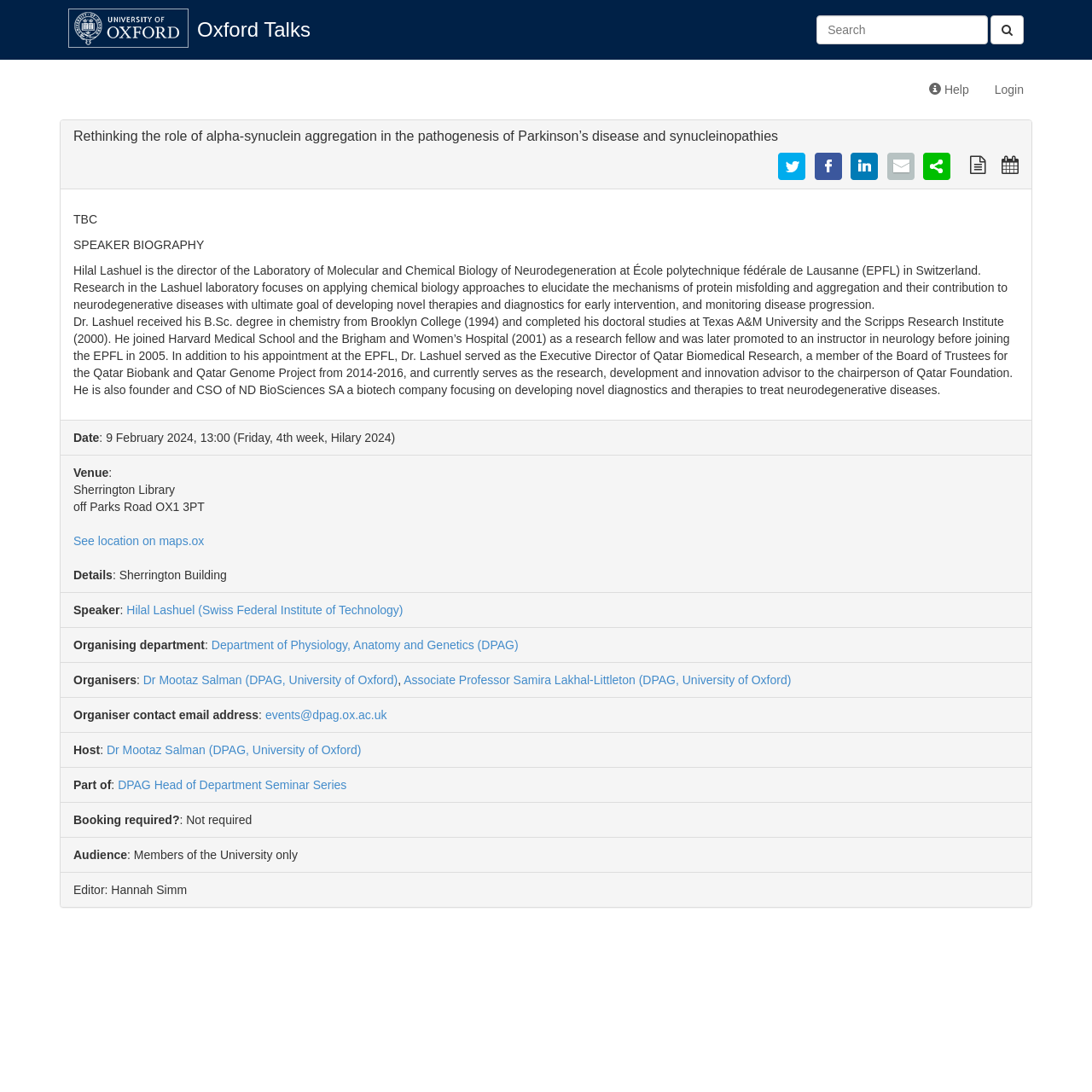Based on what you see in the screenshot, provide a thorough answer to this question: Who is the speaker of this talk?

I found the answer by looking at the text 'SPEAKER BIOGRAPHY Hilal Lashuel is the director of the Laboratory of Molecular and Chemical Biology of Neurodegeneration at École polytechnique fédérale de Lausanne (EPFL) in Switzerland.' which indicates that Hilal Lashuel is the speaker.